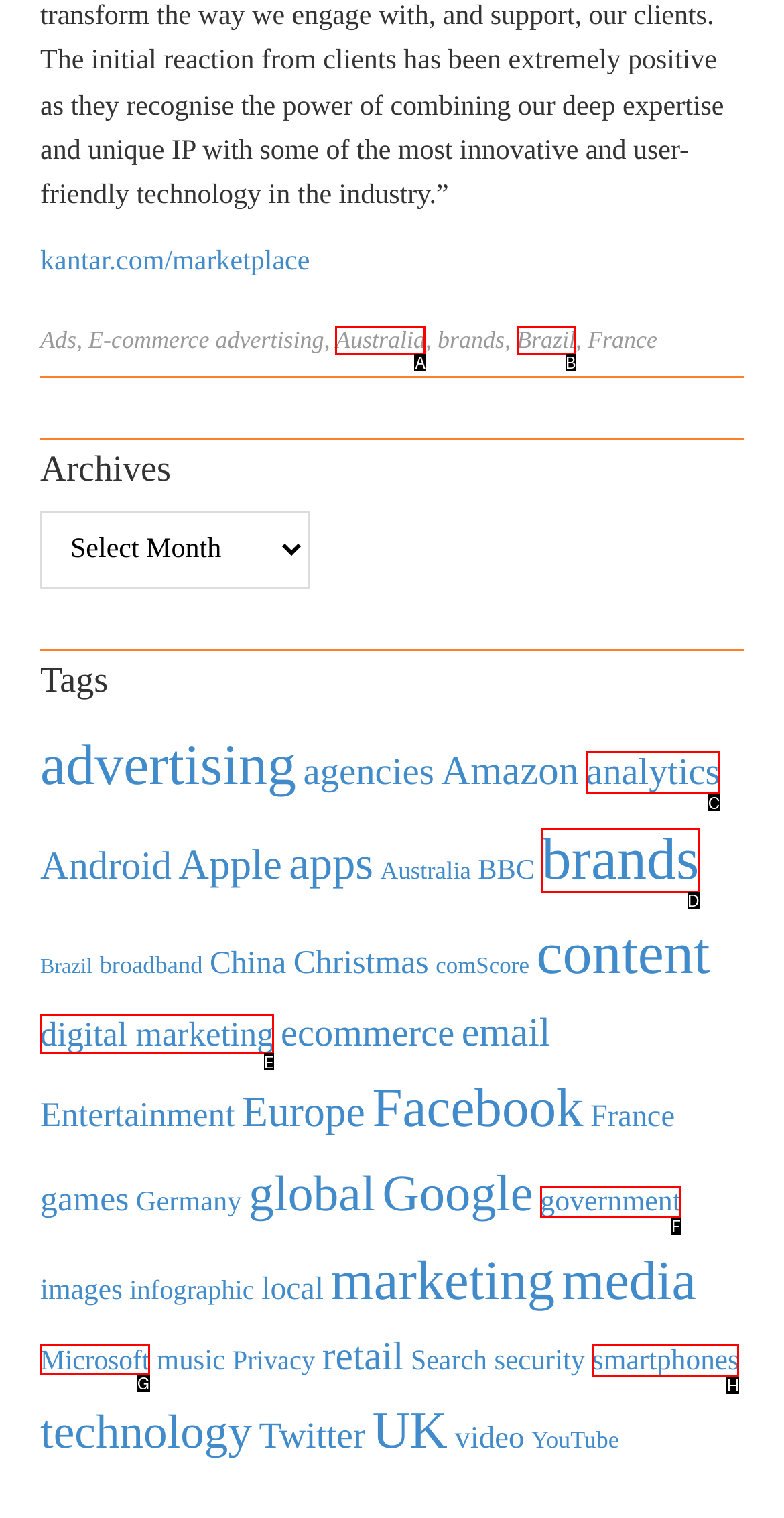Identify the letter of the UI element I need to click to carry out the following instruction: Learn about digital marketing

E